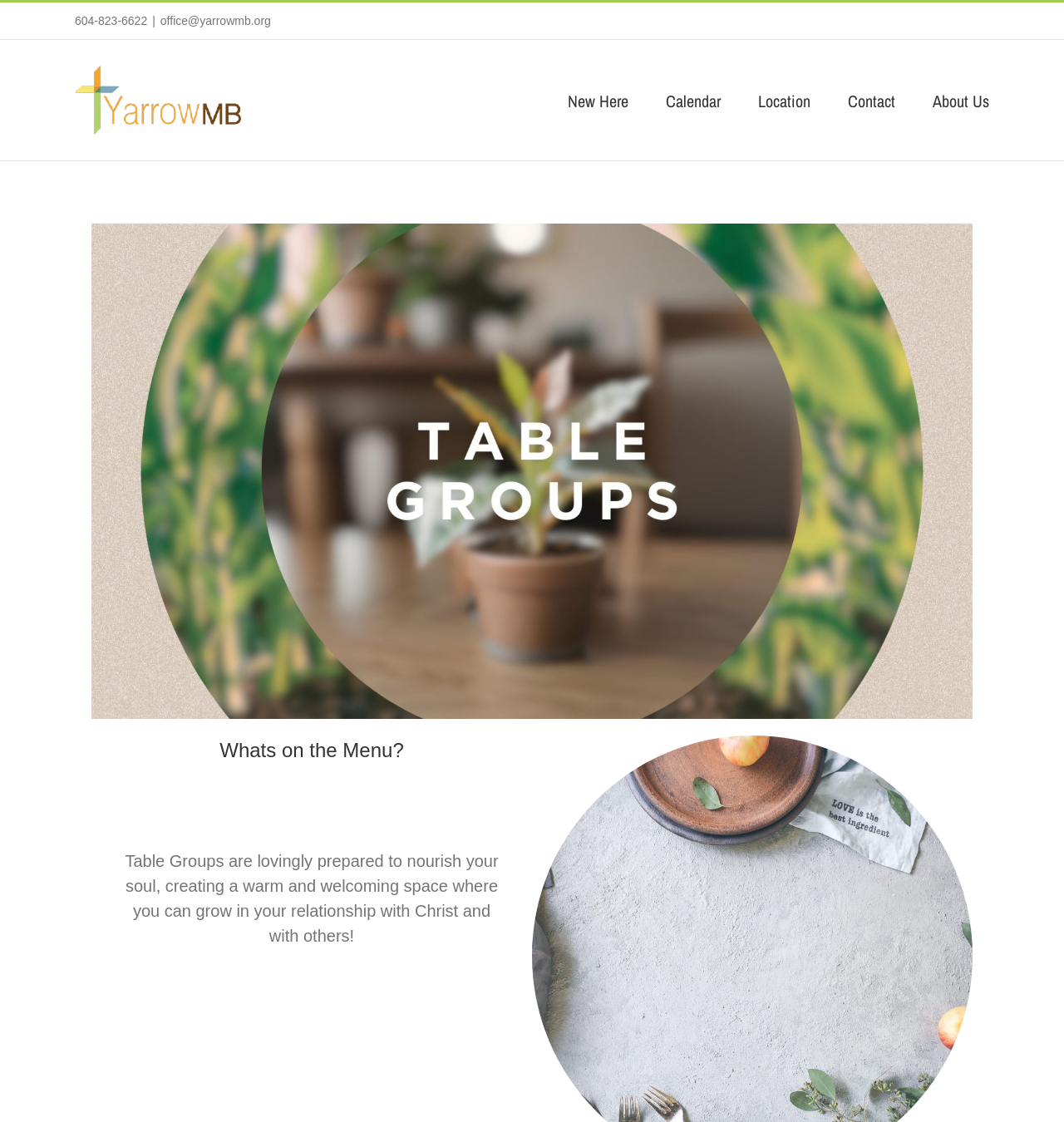What is the email address of Yarrow MB?
Give a detailed and exhaustive answer to the question.

I found the email address by looking at the link element with the bounding box coordinates [0.151, 0.013, 0.255, 0.024] which contains the text 'office@yarrowmb.org'.